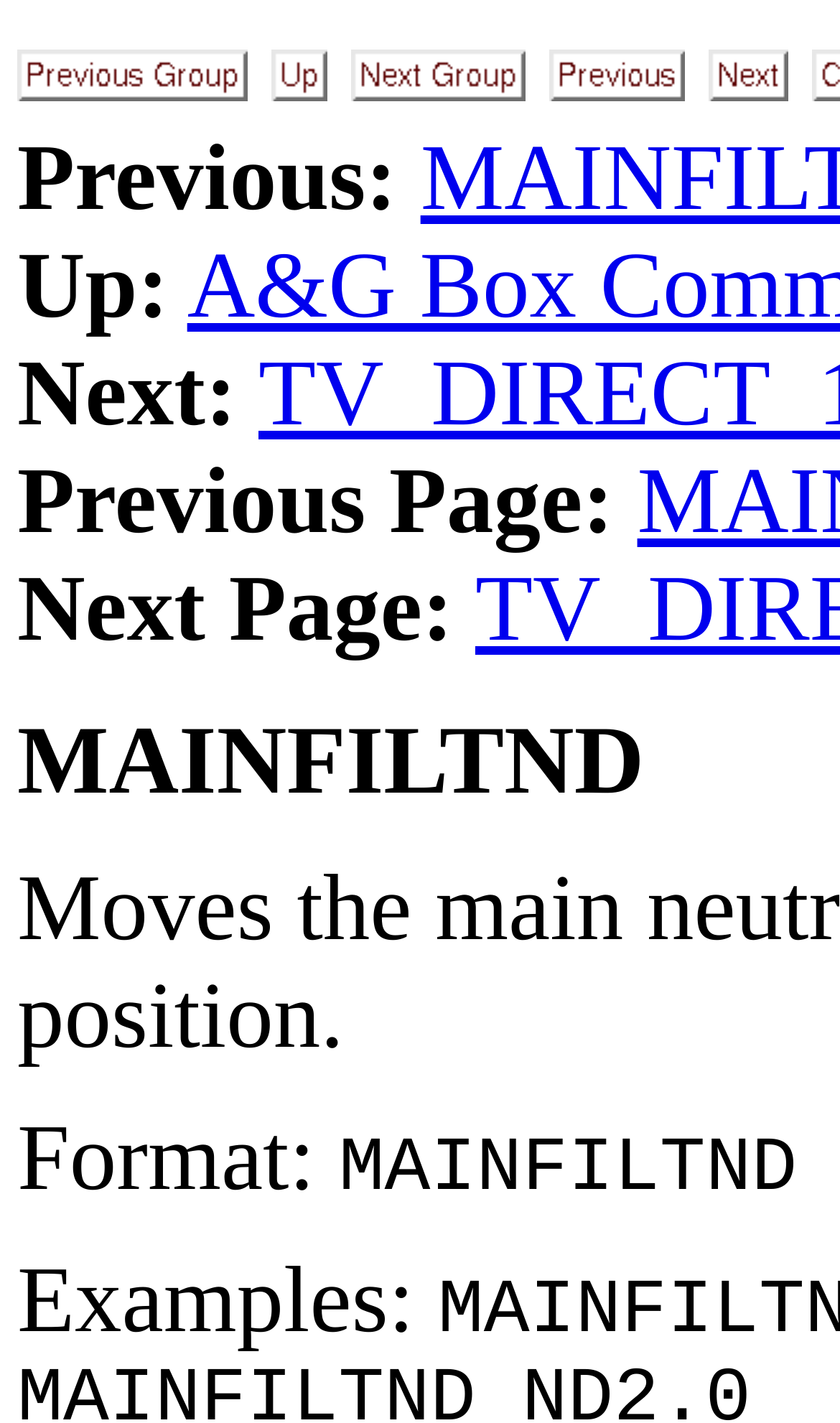Provide your answer to the question using just one word or phrase: Are there any images on the webpage?

Yes